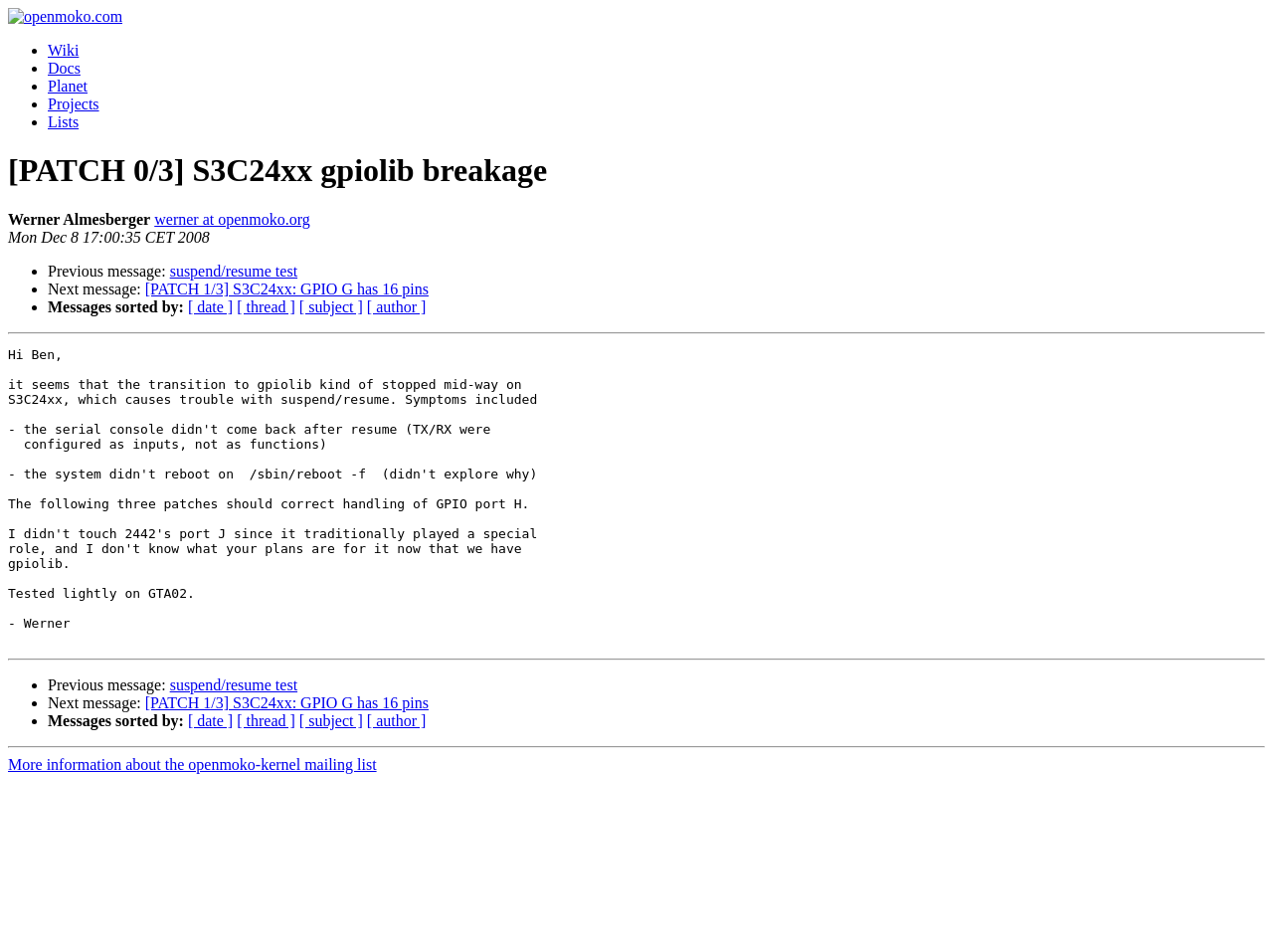Find the bounding box coordinates for the HTML element described as: "[ date ]". The coordinates should consist of four float values between 0 and 1, i.e., [left, top, right, bottom].

[0.148, 0.748, 0.183, 0.766]